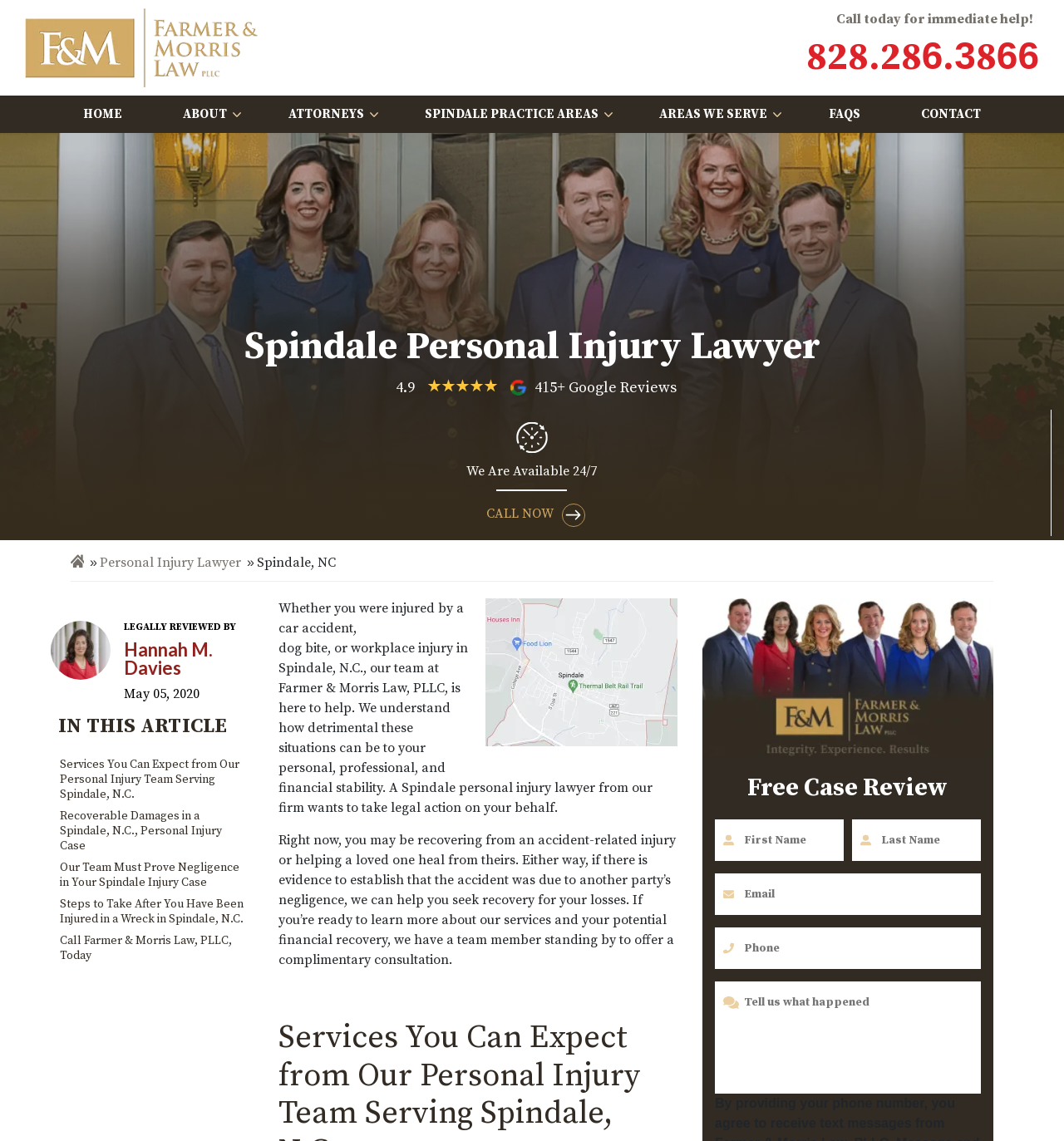Please find the bounding box coordinates in the format (top-left x, top-left y, bottom-right x, bottom-right y) for the given element description. Ensure the coordinates are floating point numbers between 0 and 1. Description: Contact

[0.854, 0.084, 0.934, 0.117]